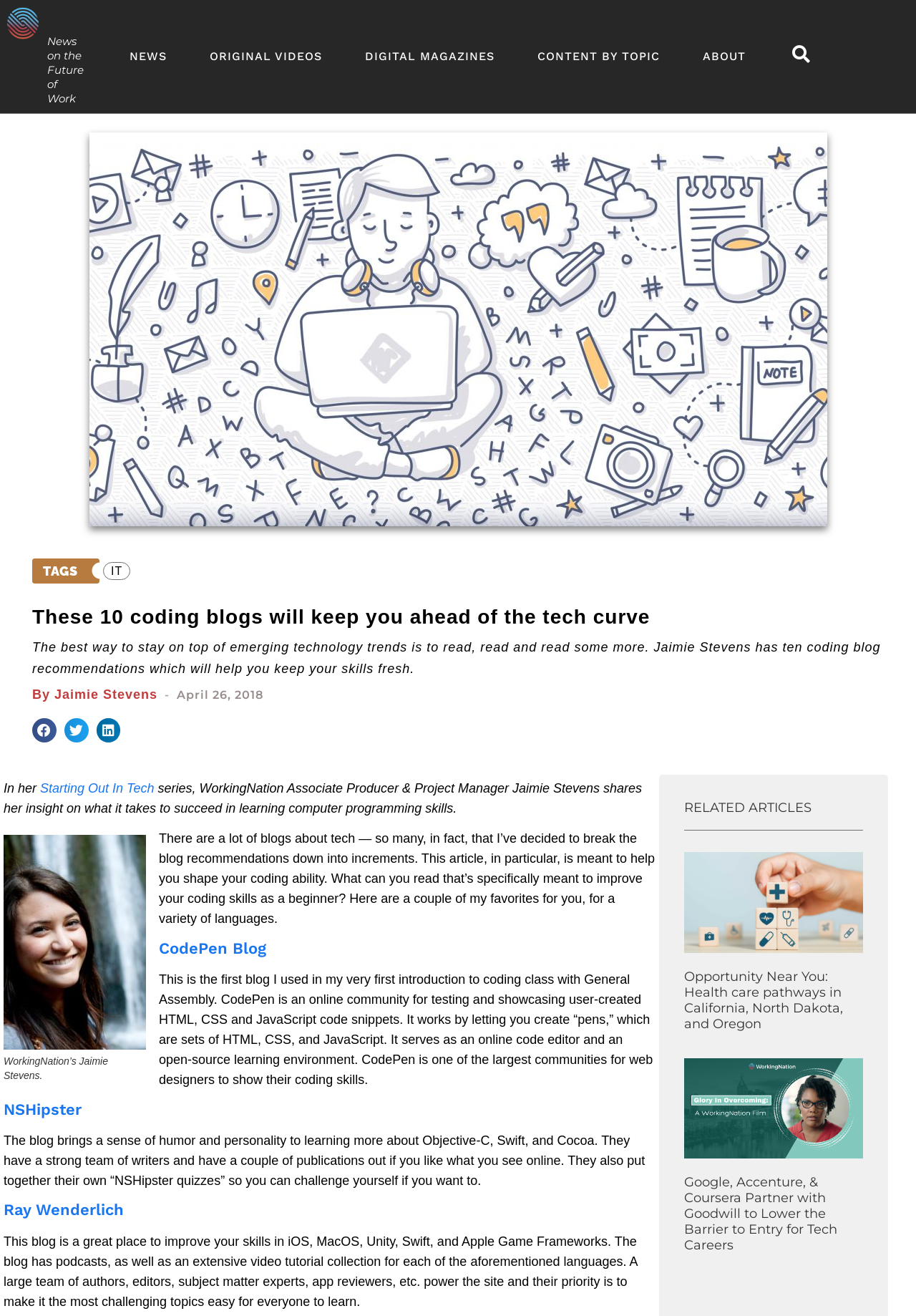Please identify the bounding box coordinates of the element I need to click to follow this instruction: "Check out the 'RELATED ARTICLES'".

[0.747, 0.608, 0.943, 0.62]